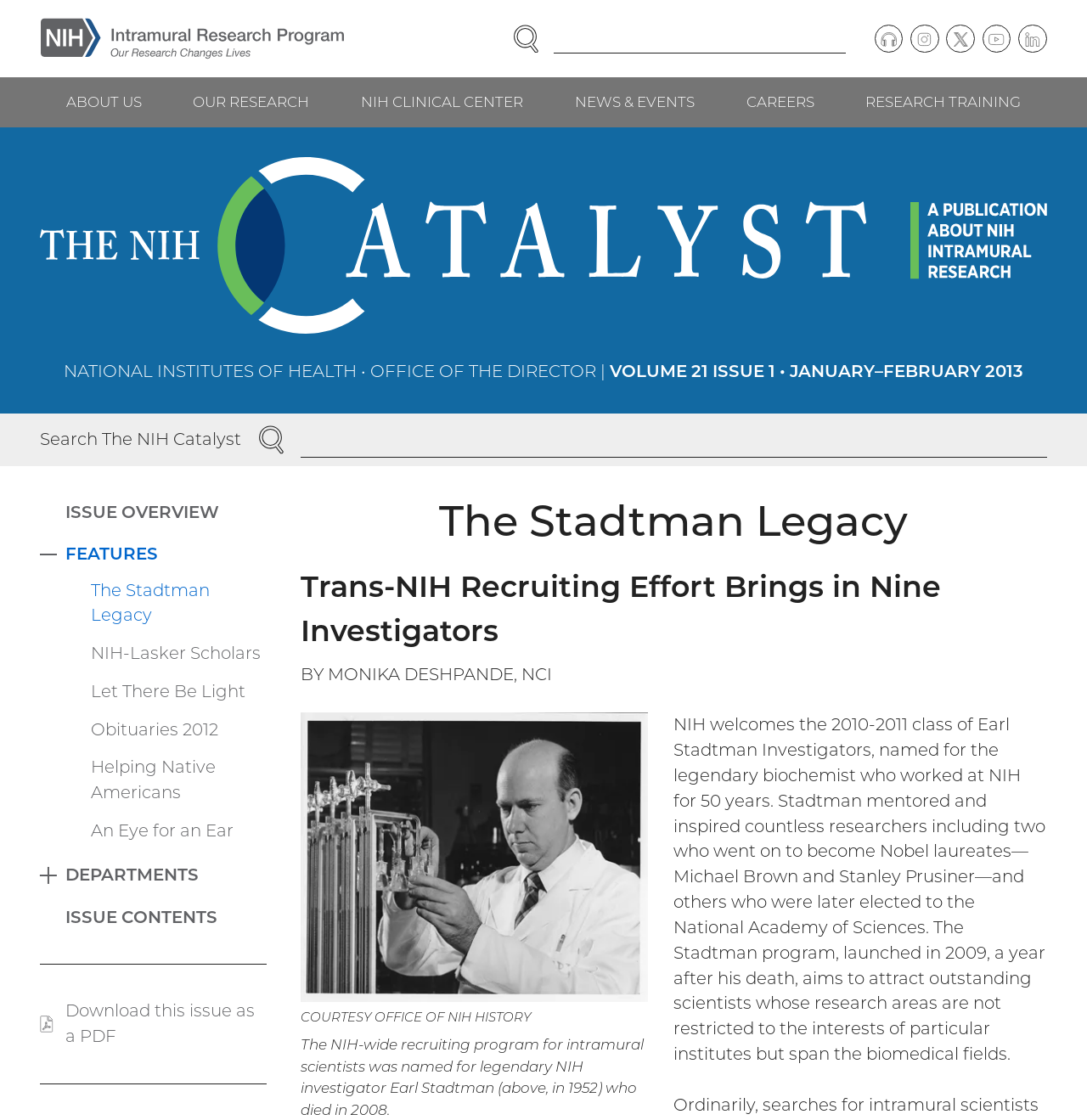What is the format of the downloadable issue?
Using the image as a reference, answer the question in detail.

I found the answer by looking at the link 'Download this issue as a PDF (PDF file)' which suggests that the downloadable issue is in PDF format.